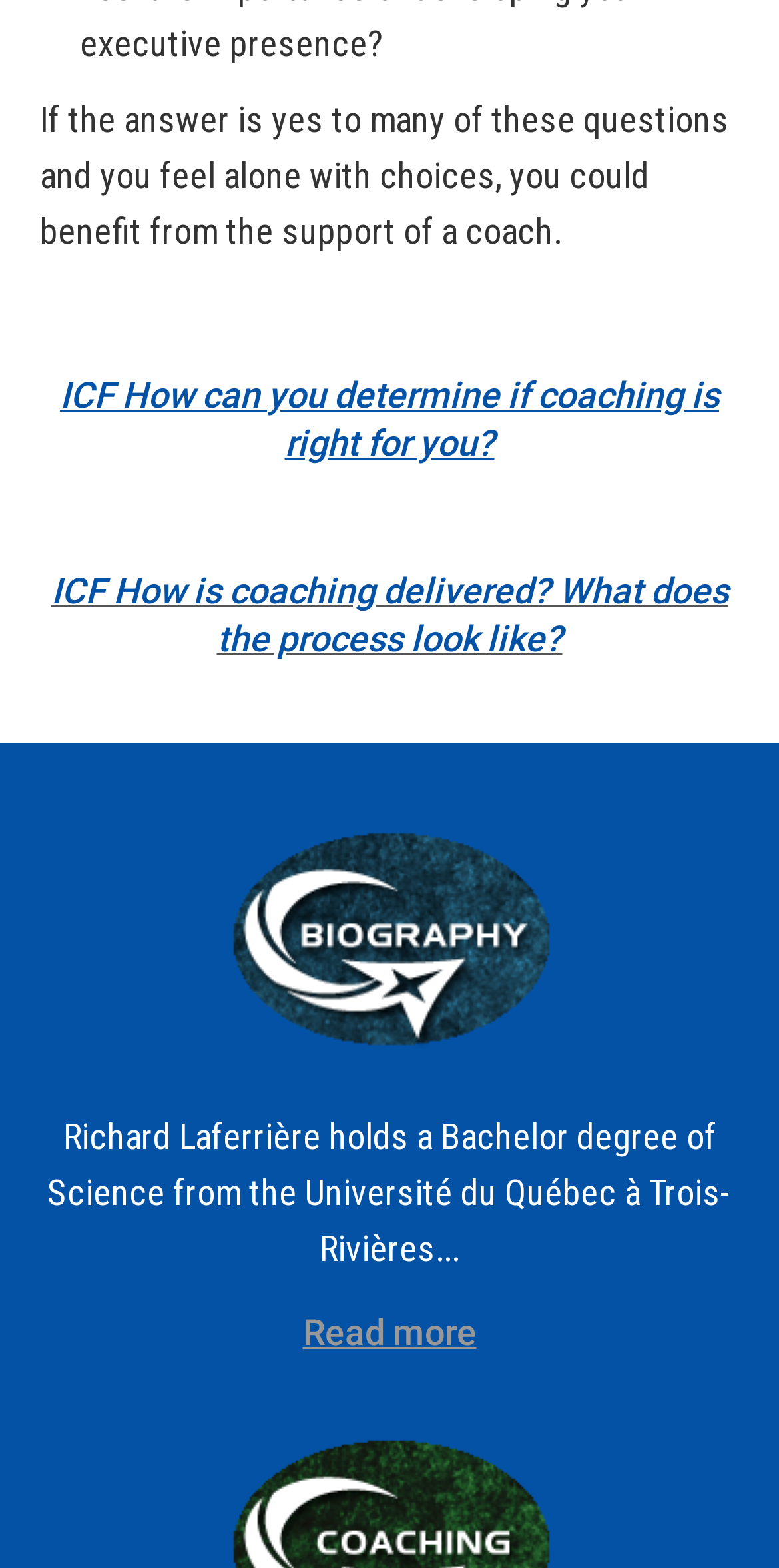Please provide a detailed answer to the question below based on the screenshot: 
What is the name of the person mentioned on the webpage?

I found a StaticText element with the text 'Richard Laferrière holds a Bachelor degree of Science from the Université du Québec à Trois-Rivières...' which mentions the name of the person.